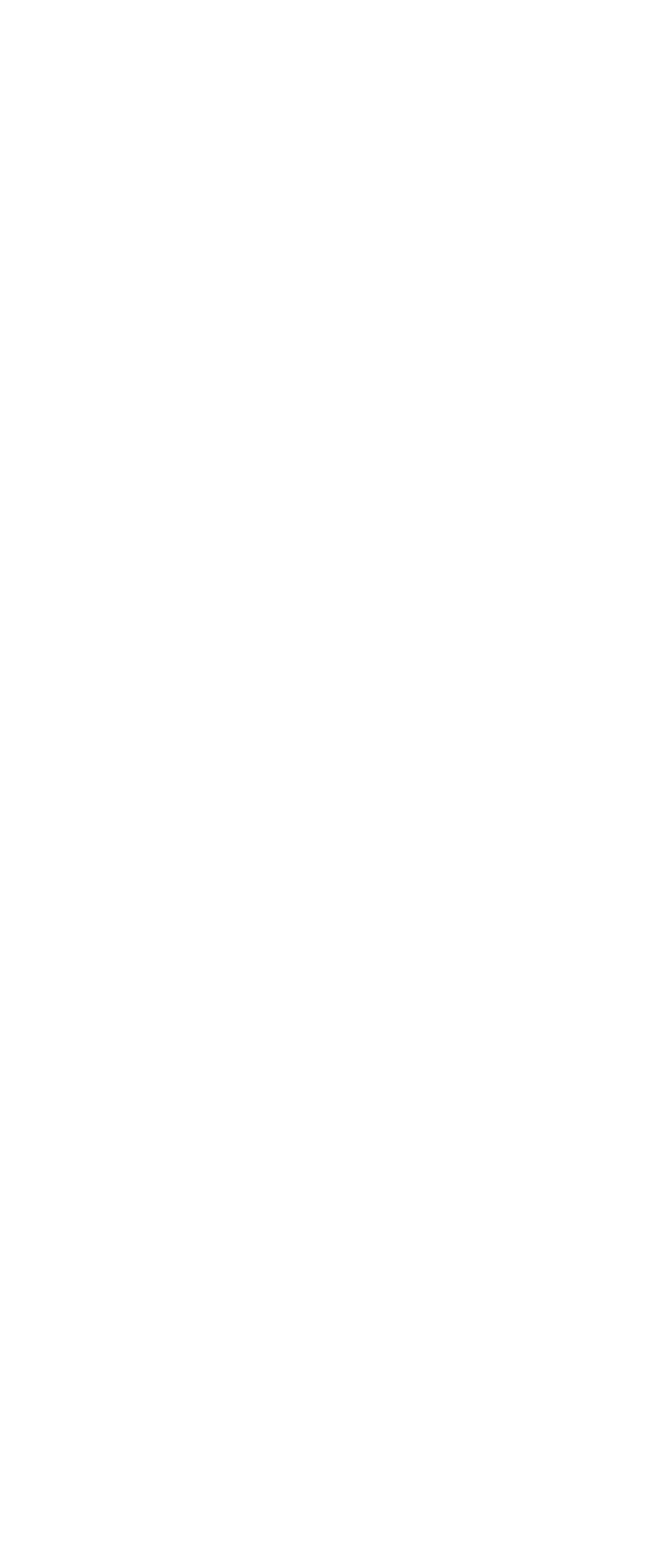Specify the bounding box coordinates of the area that needs to be clicked to achieve the following instruction: "Read about growing membership by attracting young families".

[0.088, 0.039, 0.874, 0.104]